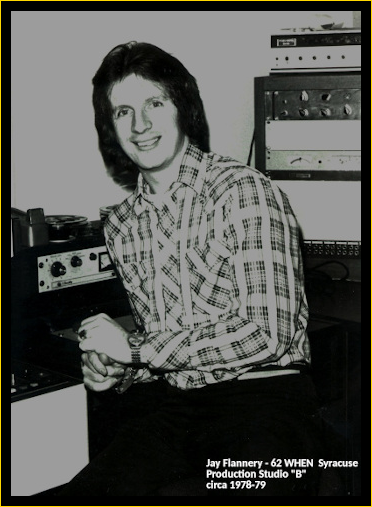Offer a thorough description of the image.

This image features Jay Flannery, a prominent air personality from 62 WHEN Radio, seated in Production Studio "B" during the late 1970s. Flannery is depicted wearing a fashionable plaid shirt, with his hair styled in the popular manner of the time. Behind him, a collection of vintage audio equipment showcases the technological landscape of radio production during that era. The photo captures a moment in the vibrant world of radio broadcasting, illustrating the lively atmosphere and dedication of the personalities who shaped it. The inscription below the image notes the time frame as circa 1978-79, highlighting Flannery's significant role in the Syracuse radio scene.